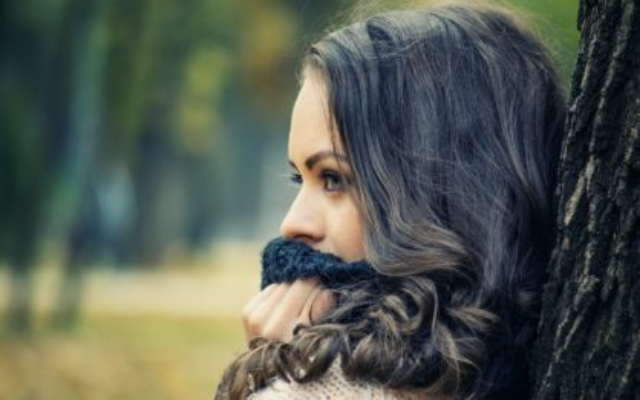What season is depicted in the background?
Provide a thorough and detailed answer to the question.

The blurred background features soft autumnal colors, which suggests that the scene is set during the autumn season, characterized by the warm and muted tones of the foliage.